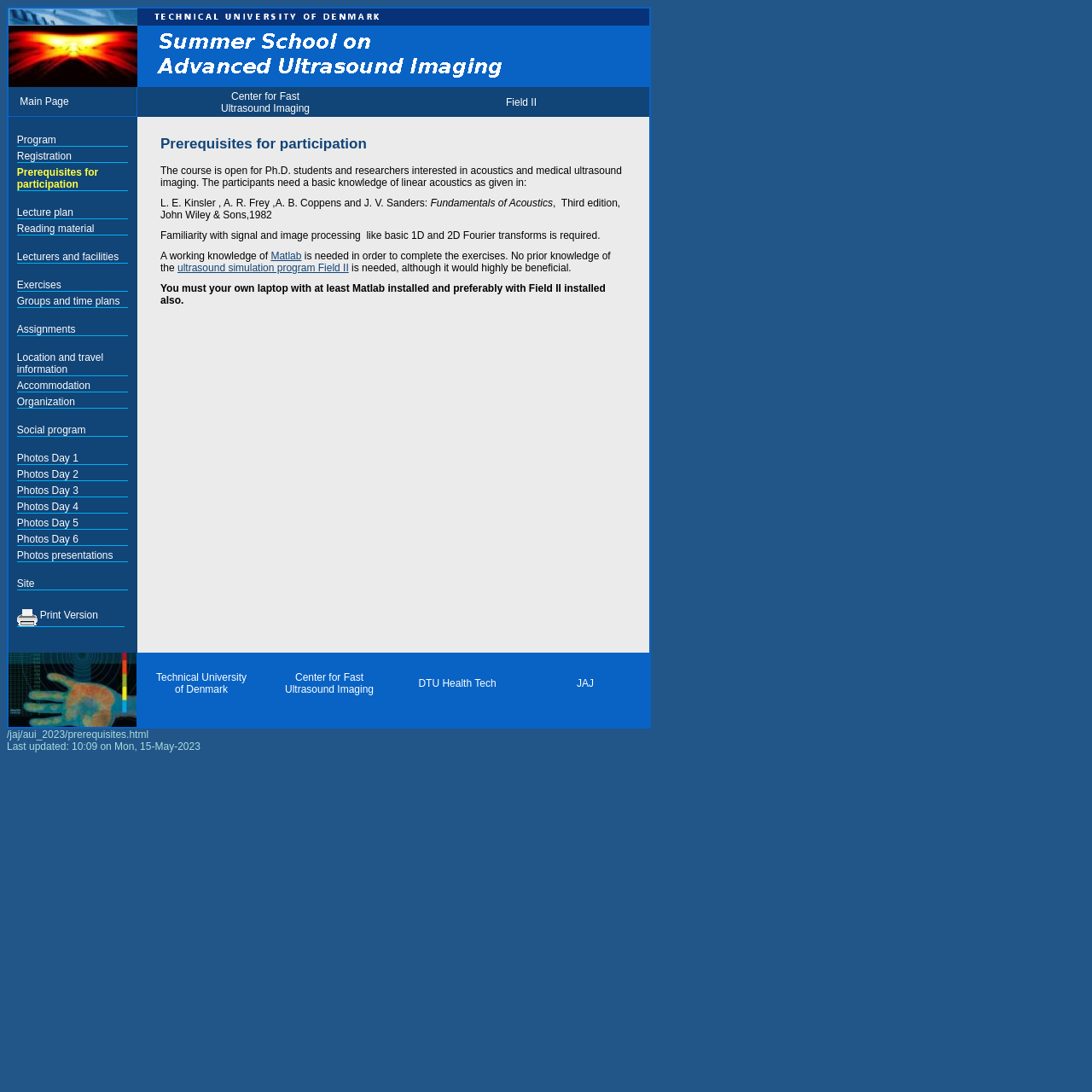Review the image closely and give a comprehensive answer to the question: How many menu items are there?

I found the answer by counting the number of rows in the table that contains the menu items, which are labeled as 'Program', 'Registration', 'Prerequisites for participation', and so on.